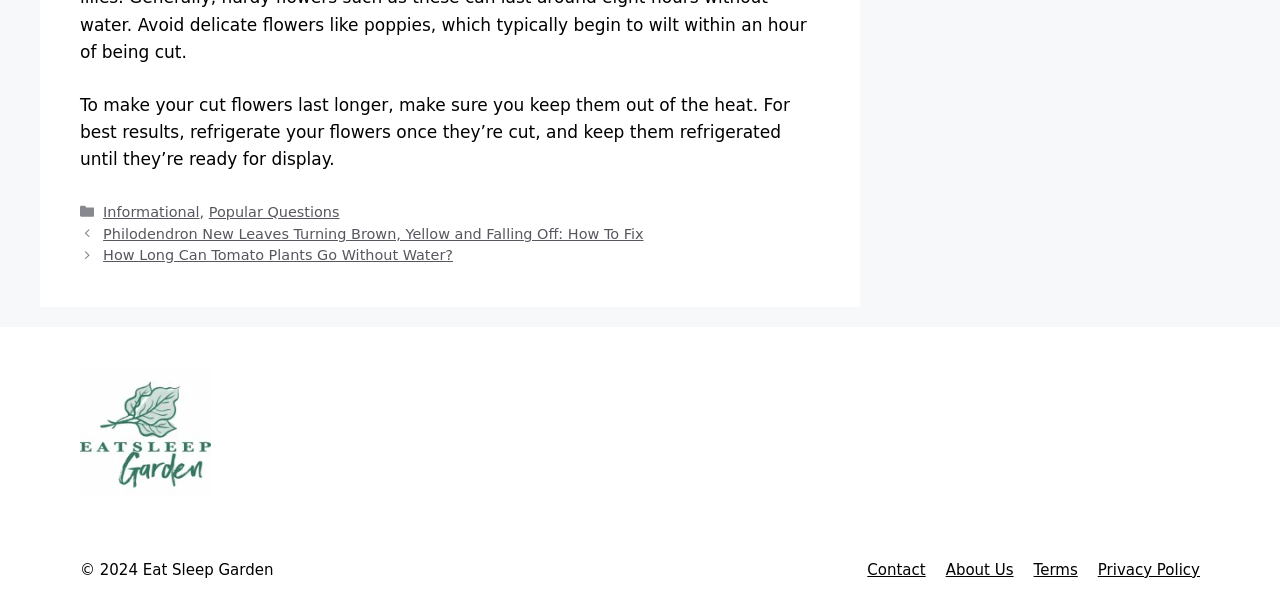Identify the bounding box for the described UI element. Provide the coordinates in (top-left x, top-left y, bottom-right x, bottom-right y) format with values ranging from 0 to 1: Terms

[0.807, 0.932, 0.842, 0.962]